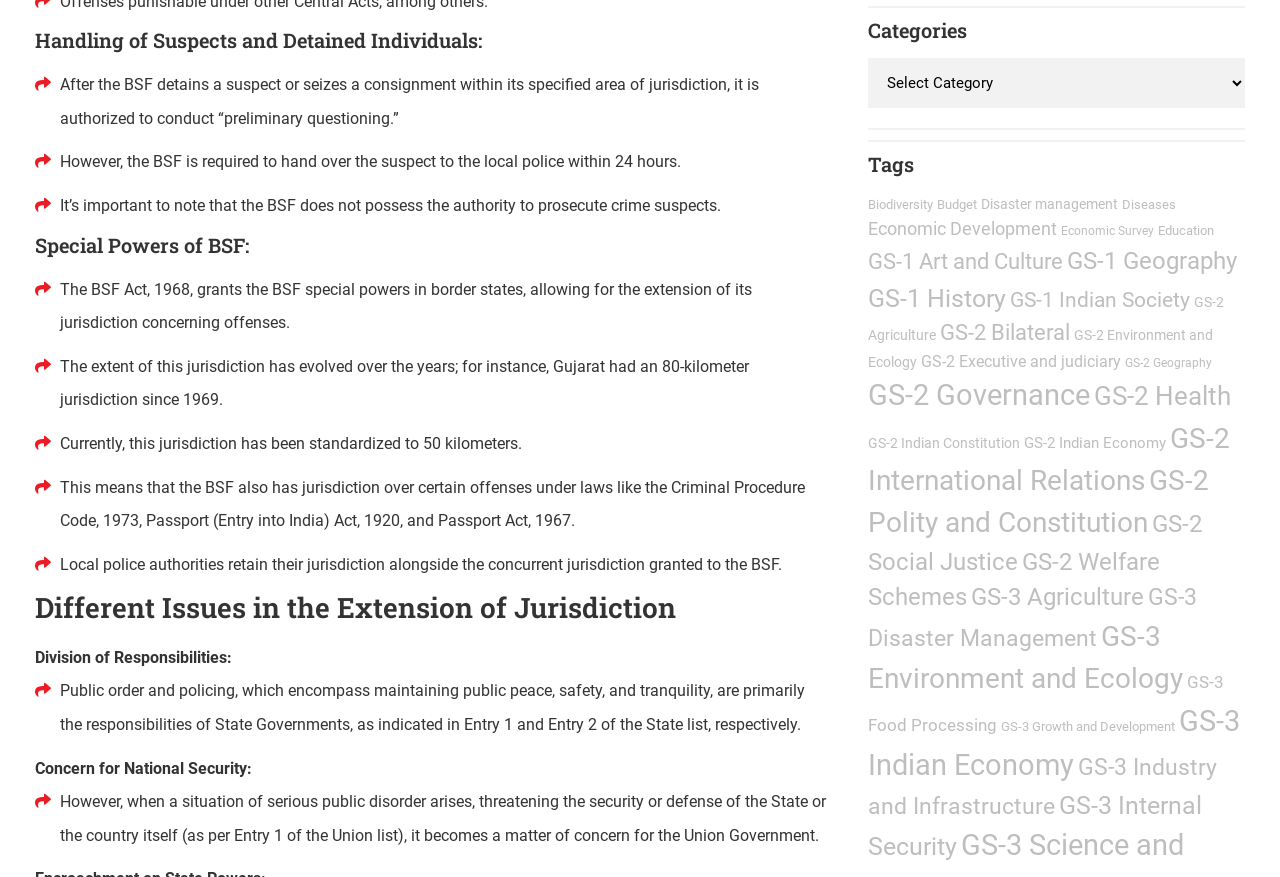Use a single word or phrase to answer this question: 
What is the authority of BSF in border states?

Special powers